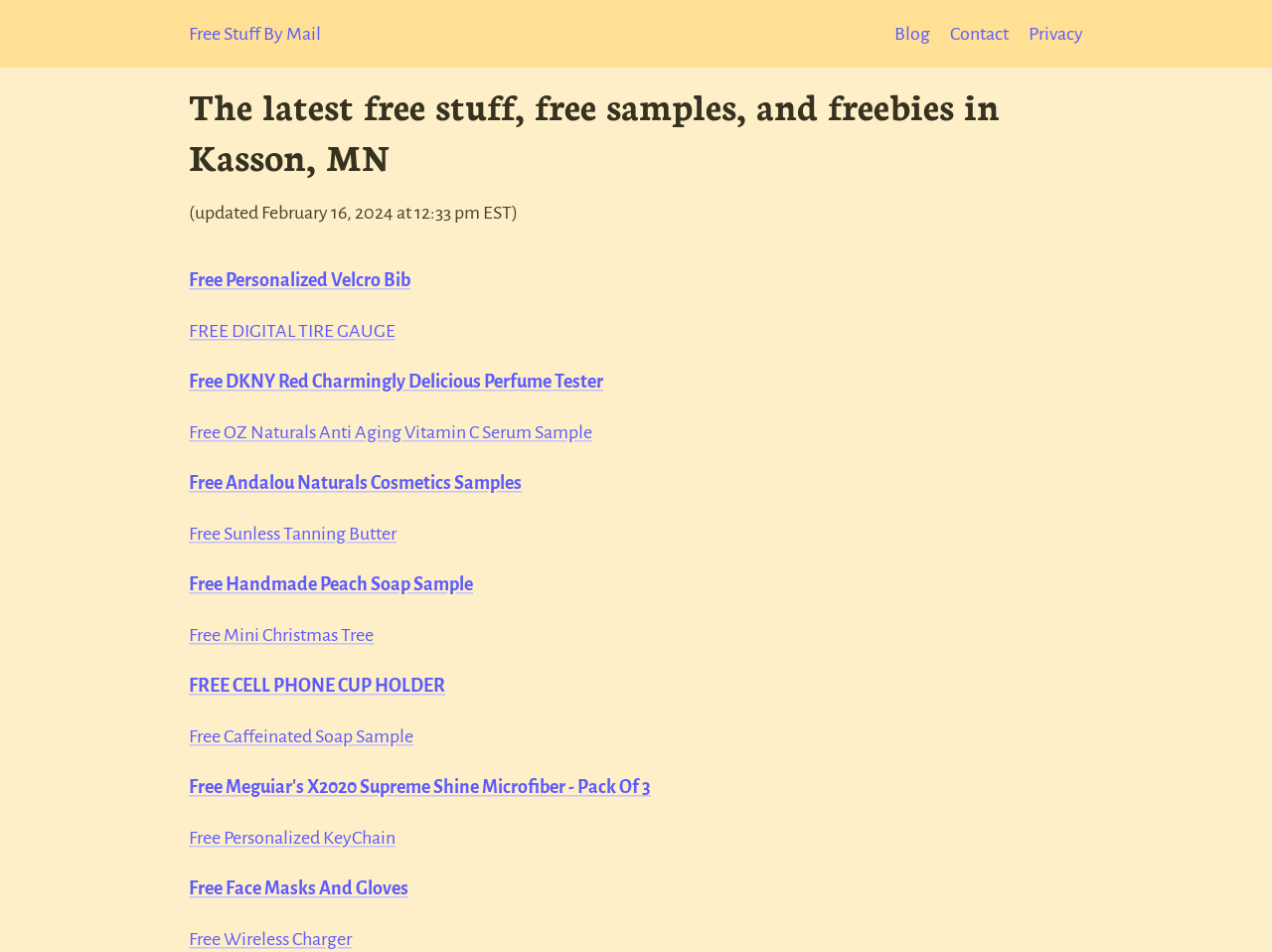How many navigation links are at the top of the page?
Refer to the image and provide a one-word or short phrase answer.

4